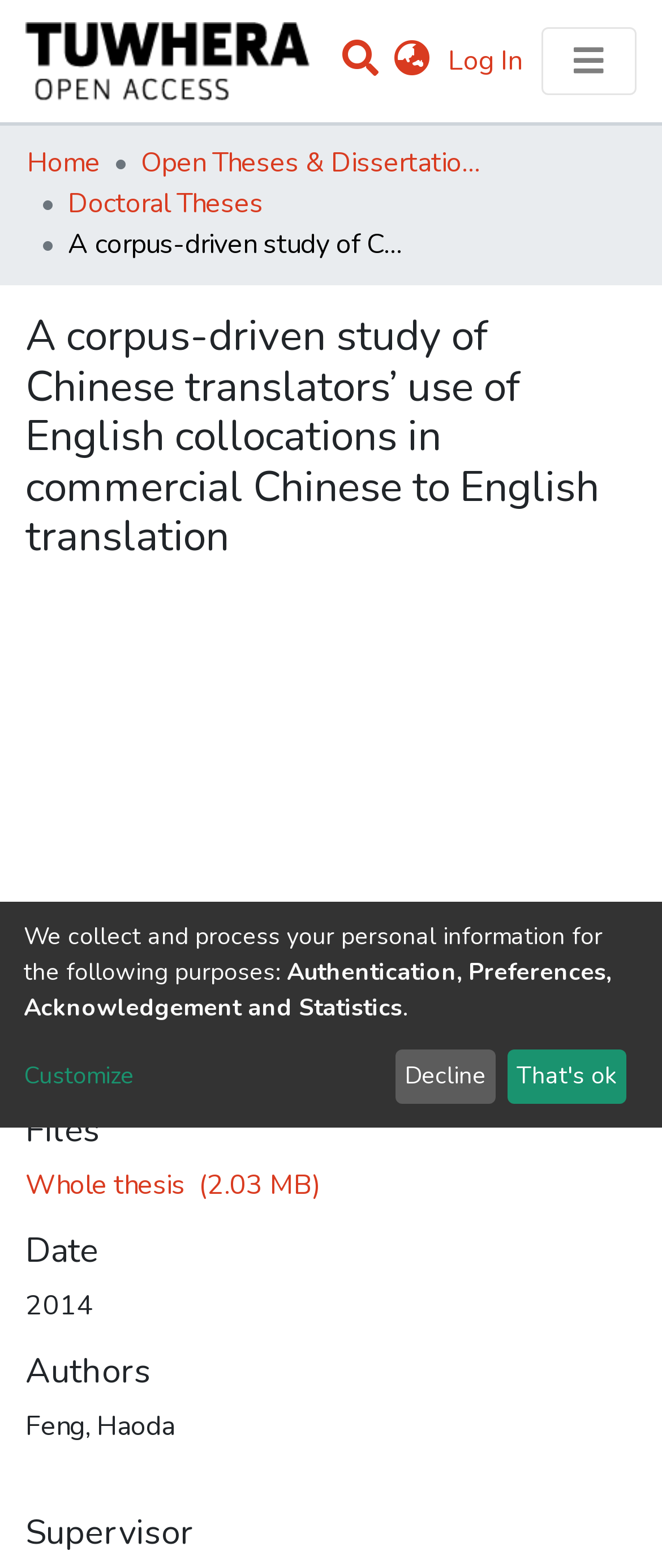Describe every aspect of the webpage in a detailed manner.

The webpage appears to be a repository or academic database page, with a focus on a specific research study. At the top left, there is a repository logo, and next to it, a user profile bar with a search function, language switch option, and a log-in button. 

Below the user profile bar, there is a main navigation bar with links to "Communities & Collections", "Statistics", and "Browse". Underneath, there is a breadcrumb navigation bar showing the path "Home" > "Open Theses & Dissertations" > "Doctoral Theses".

The main content of the page is a research study titled "A corpus-driven study of Chinese translators’ use of English collocations in commercial Chinese to English translation". Below the title, there are links to files, including a whole thesis download option. The study's details are organized into sections, including "Files", "Date", "Authors", and "Supervisor", with corresponding information displayed.

At the bottom of the page, there is a notice about collecting and processing personal information, with a brief explanation of the purposes. There are also options to customize or decline/accept the terms.